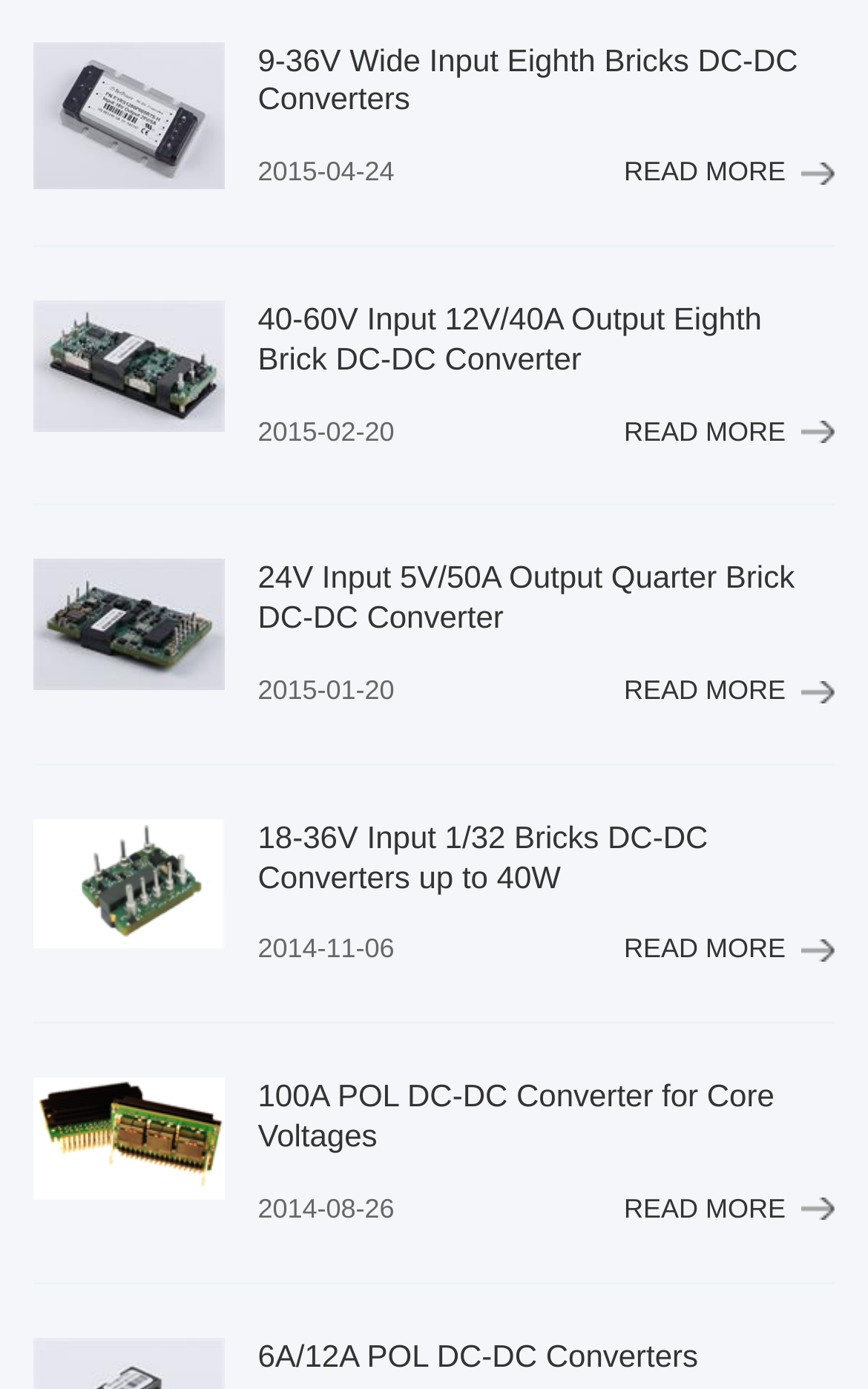Can you provide the bounding box coordinates for the element that should be clicked to implement the instruction: "Read more about 40-60V Input 12V/40A Output Eighth Brick DC-DC Converter"?

[0.719, 0.298, 0.962, 0.324]